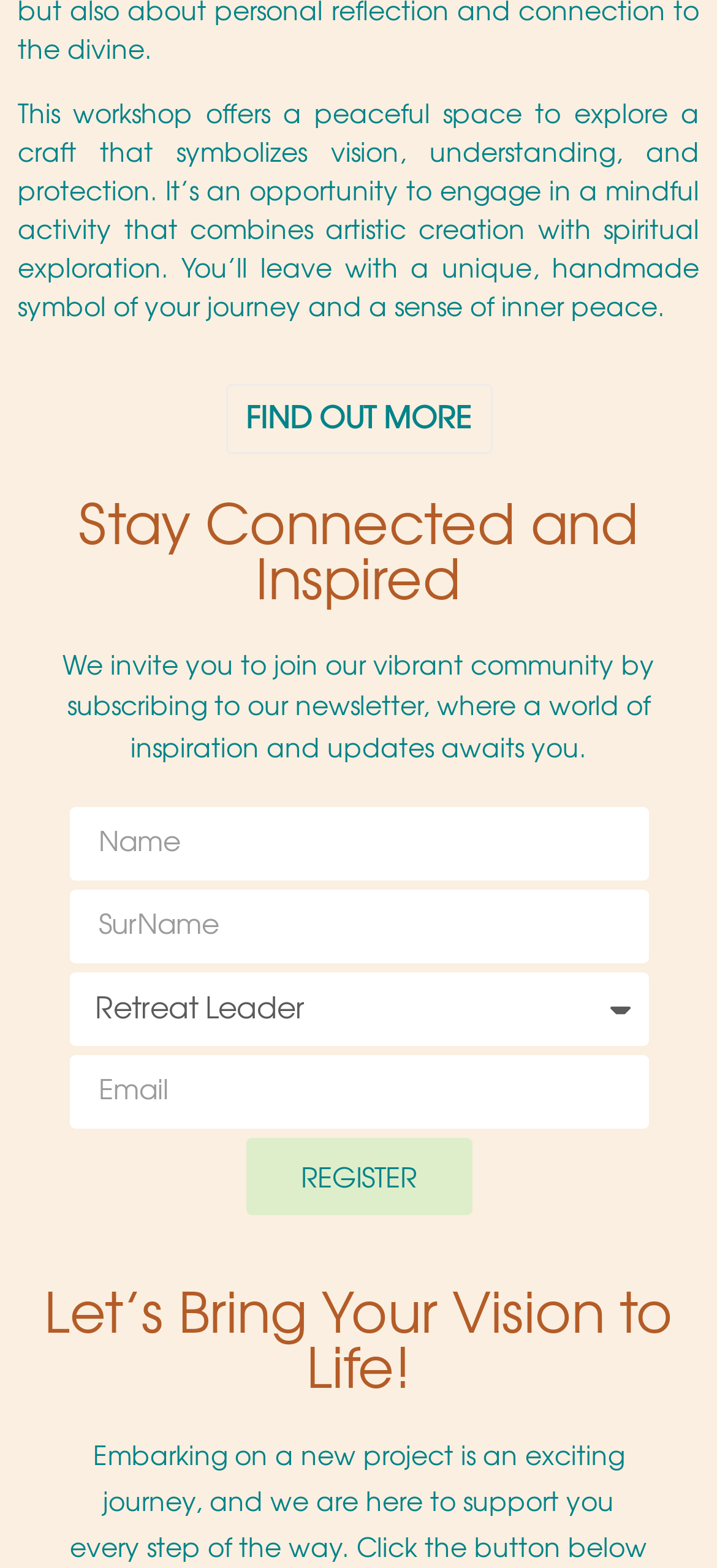Analyze the image and give a detailed response to the question:
What is the purpose of this workshop?

Based on the StaticText element, this workshop offers a peaceful space to explore a craft that symbolizes vision, understanding, and protection, which implies that the purpose of this workshop is to engage in a mindful activity that combines artistic creation with spiritual exploration.